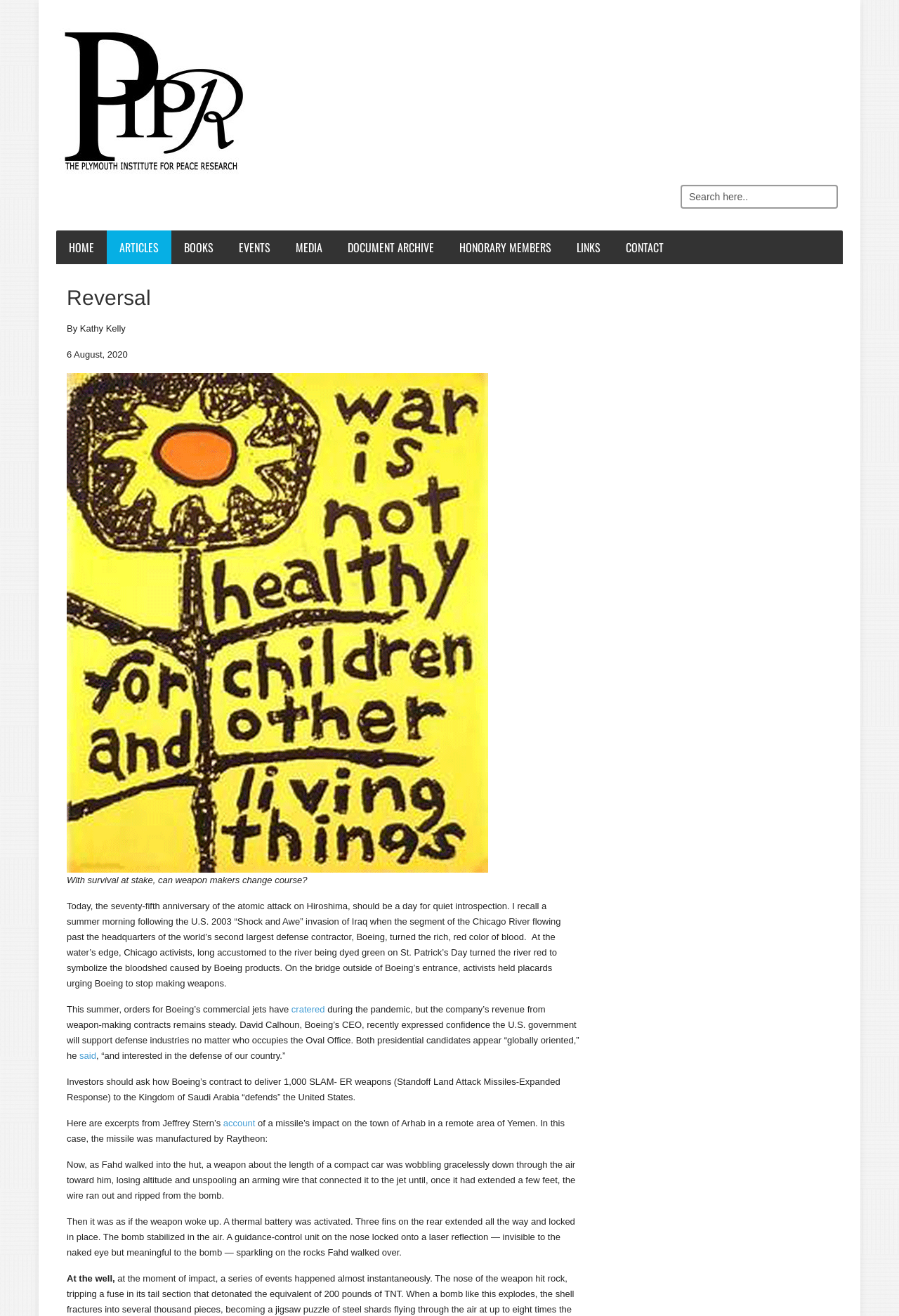Offer an in-depth caption of the entire webpage.

The webpage appears to be an article or blog post with a title "Reversal" and a subtitle "By Kathy Kelly 6 August, 2020". At the top left corner, there is a logo image of "PIPR" and a search bar with a placeholder text "Search here..". Below the logo, there is a navigation menu with links to "HOME", "ARTICLES", "BOOKS", "EVENTS", "MEDIA", "DOCUMENT ARCHIVE", "HONORARY MEMBERS", "LINKS", and "CONTACT".

The main content of the article starts with a heading "Reversal" followed by the author's name and date. There is a figure or image below the heading, but its content is not described. The article's text is divided into several paragraphs, discussing the topic of weapon makers and their impact on society. The text mentions the anniversary of the atomic attack on Hiroshima and describes a protest event where activists turned the Chicago River red to symbolize the bloodshed caused by Boeing products.

The article also quotes Boeing's CEO, David Calhoun, and discusses the company's revenue from weapon-making contracts. There are several links embedded in the text, including one to the word "cratered" and another to the word "said". The article also includes excerpts from Jeffrey Stern's account of a missile's impact on a town in Yemen.

Throughout the article, there are 17 paragraphs of text, including the author's name and date, and several links. There is one image at the top left corner and one figure or image below the heading, but their contents are not described.